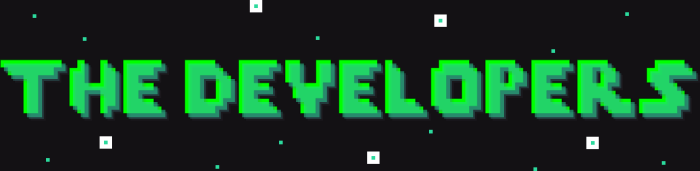Write a descriptive caption for the image, covering all notable aspects.

The image features the text "THE DEVELOPERS" rendered in a vibrant, pixel-art style. The bright green letters stand out against a dark, starry background, creating a retro gaming aesthetic. This artistic design evokes a sense of innovation and creativity, embodying the spirit of a community focused on technology and development. The overall look captures the playful essence of programming culture while inviting viewers to explore further into the digital realm of developer expertise.